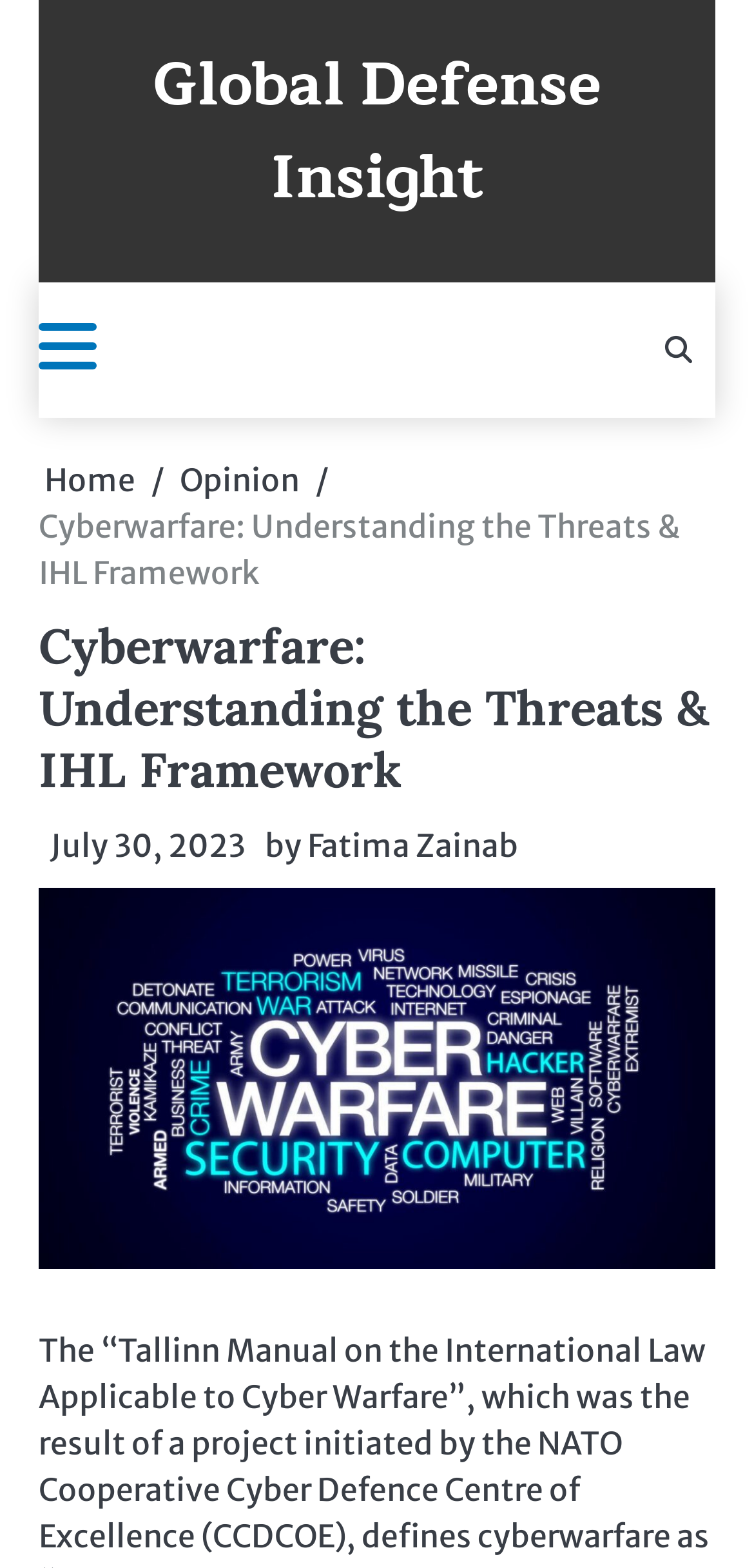Identify the bounding box coordinates for the UI element described as follows: "parent_node: Feb 18". Ensure the coordinates are four float numbers between 0 and 1, formatted as [left, top, right, bottom].

None